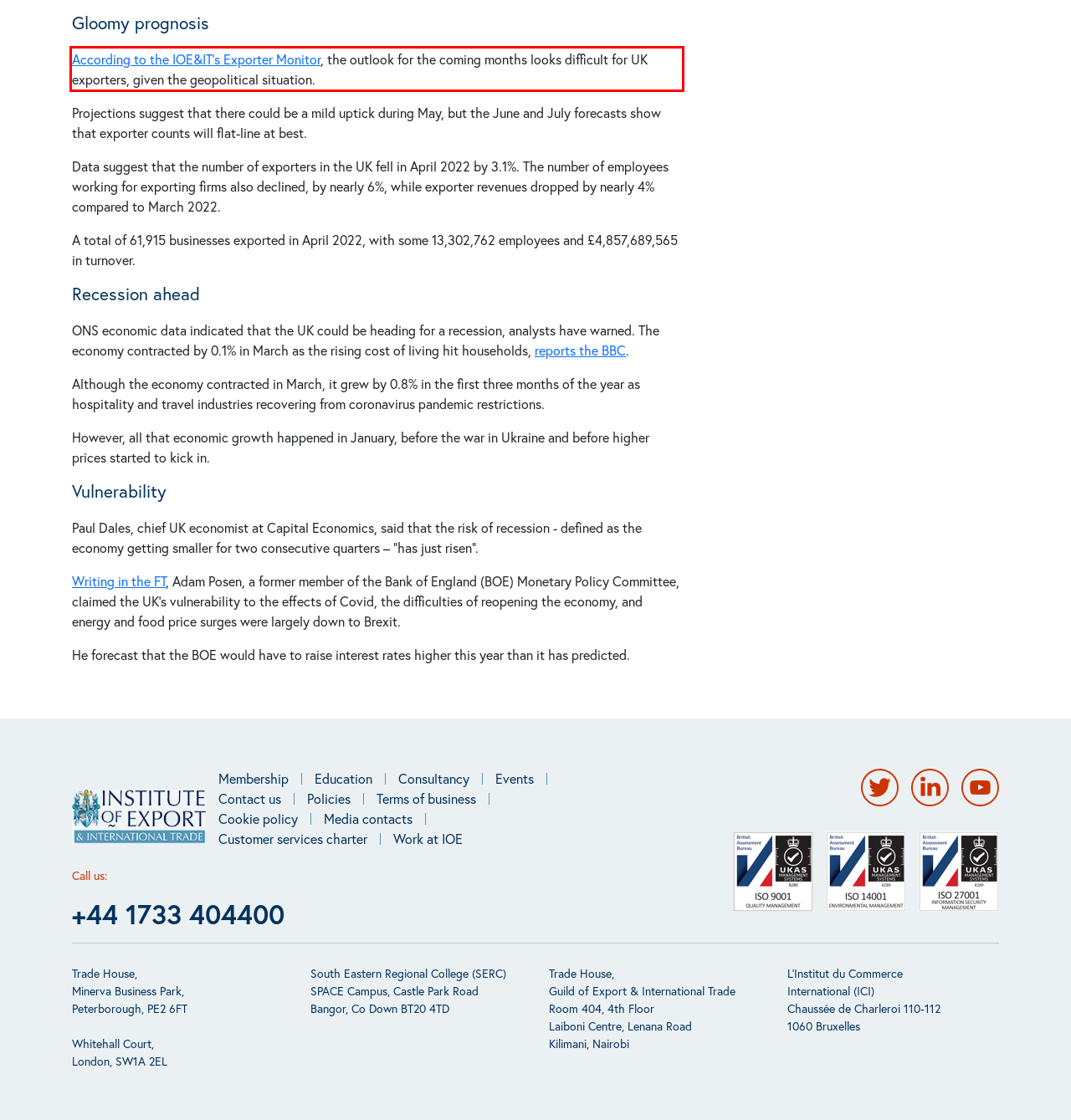Given the screenshot of the webpage, identify the red bounding box, and recognize the text content inside that red bounding box.

According to the IOE&IT’s Exporter Monitor, the outlook for the coming months looks difficult for UK exporters, given the geopolitical situation.